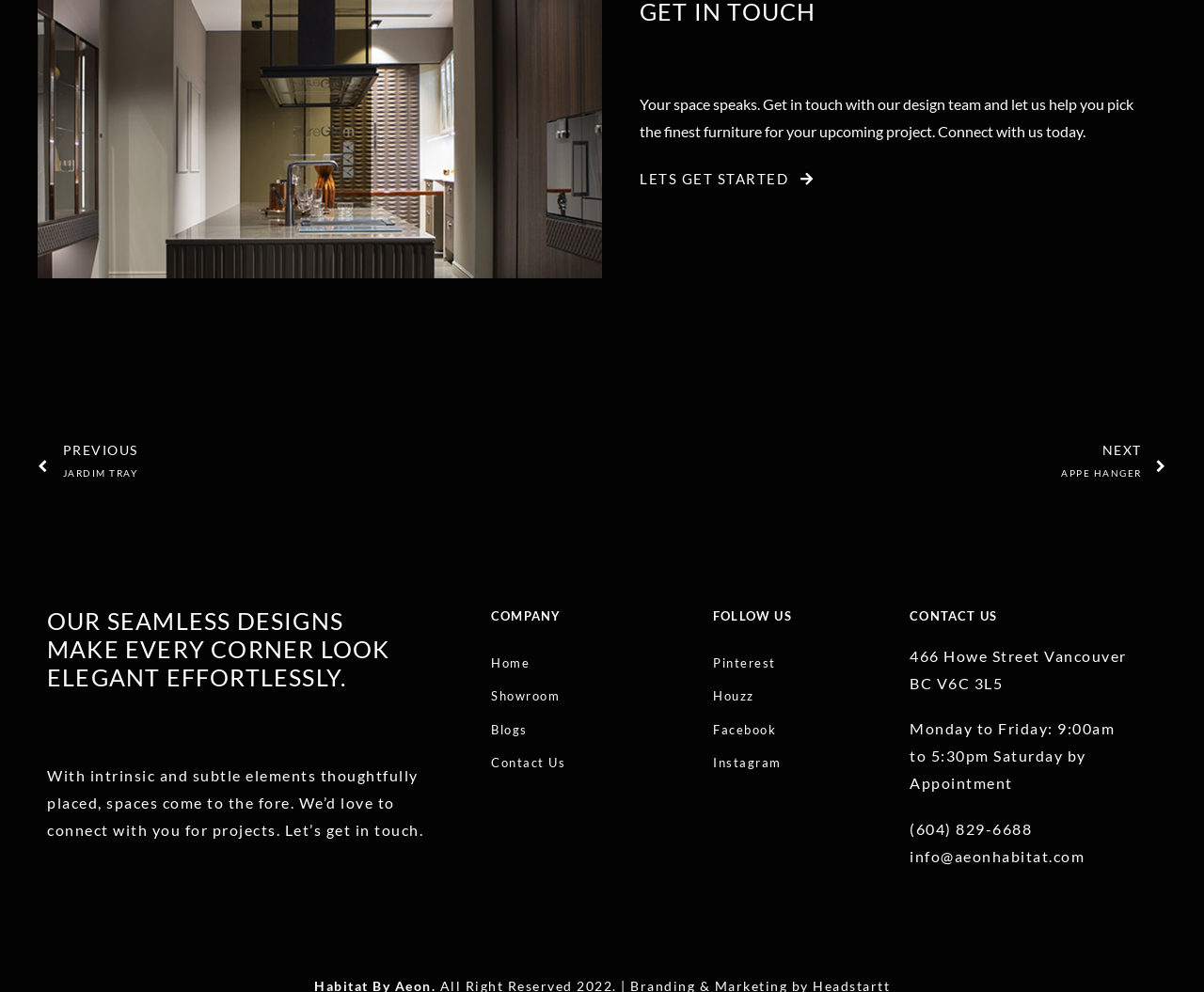Locate the bounding box coordinates of the area to click to fulfill this instruction: "Send an email to the company". The bounding box should be presented as four float numbers between 0 and 1, in the order [left, top, right, bottom].

[0.756, 0.854, 0.901, 0.872]